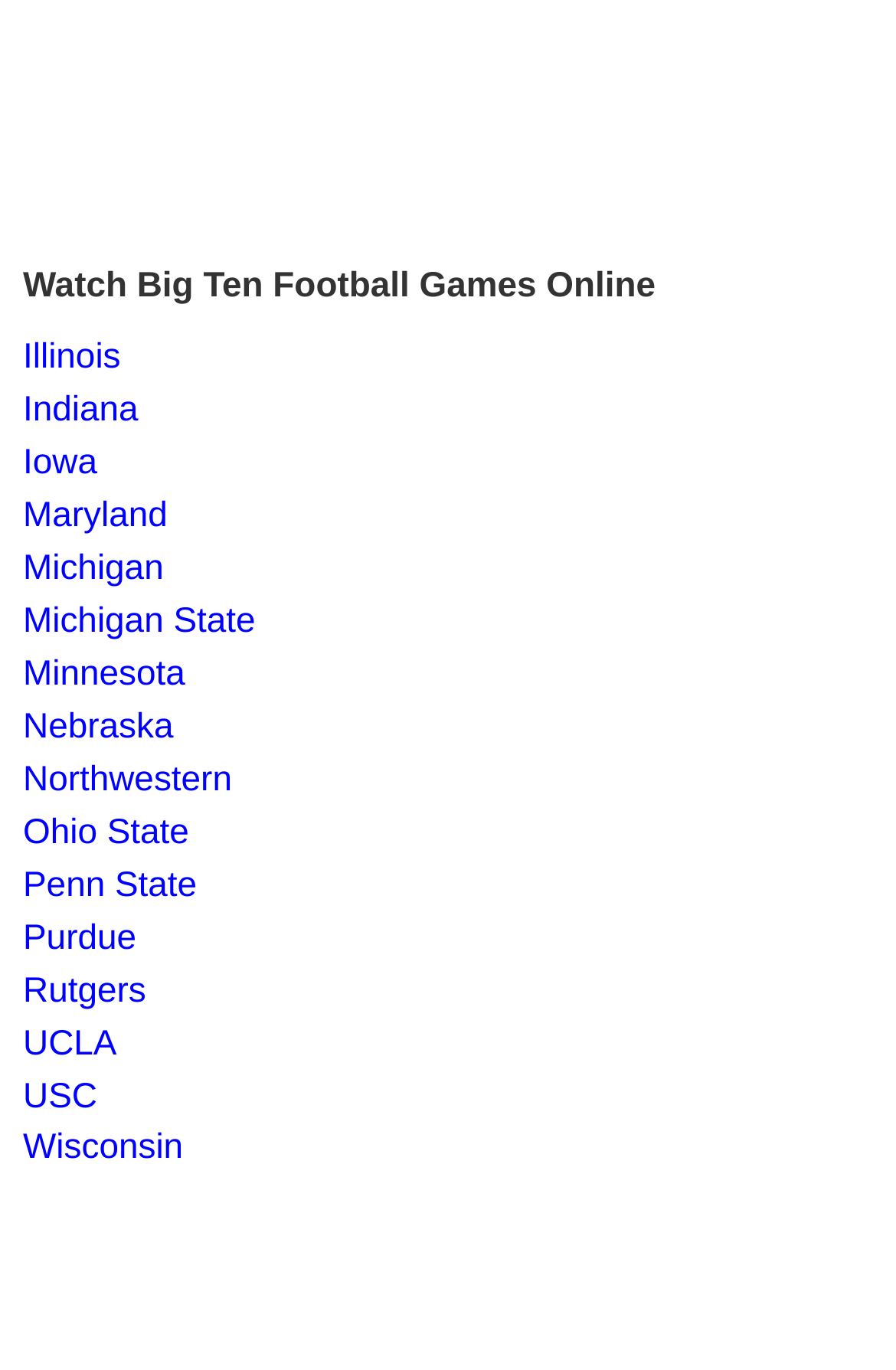Is there a search bar on this webpage?
Please provide a full and detailed response to the question.

I didn't find any search bar or input field on the webpage, which means users have to browse through the list of teams to find a specific one.